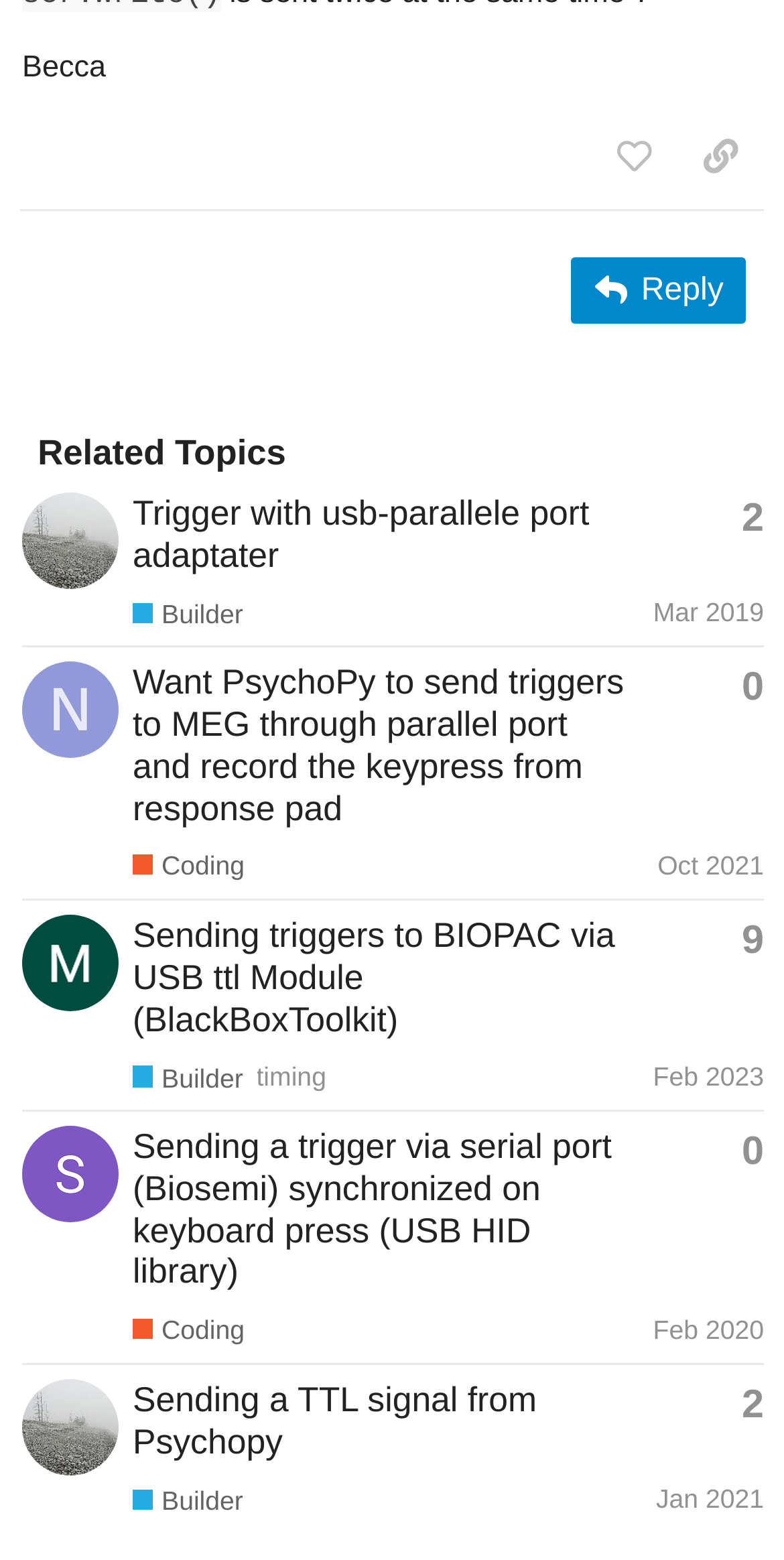Given the description of a UI element: "Trigger with usb-parallele port adaptater", identify the bounding box coordinates of the matching element in the webpage screenshot.

[0.169, 0.313, 0.752, 0.366]